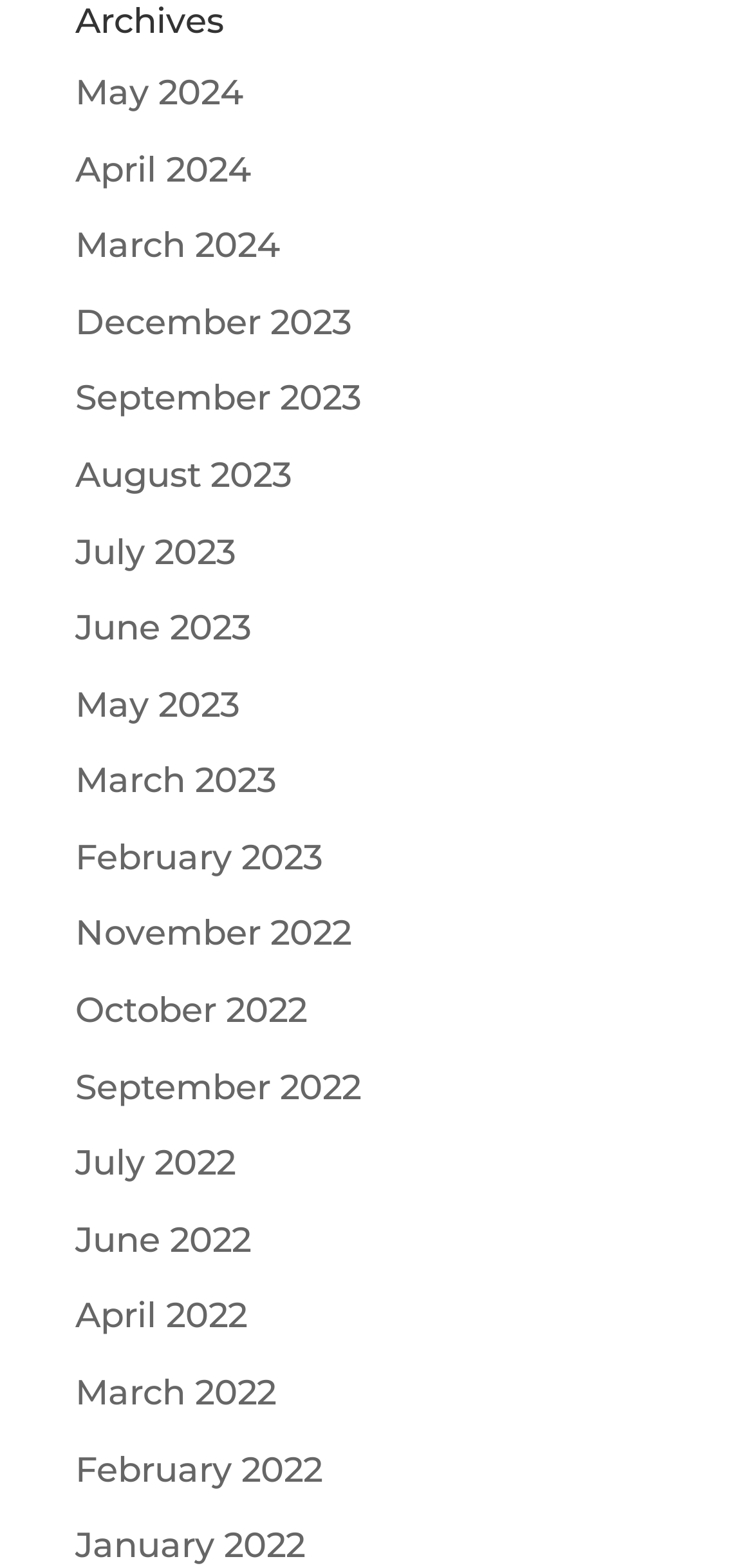Find the bounding box coordinates of the element's region that should be clicked in order to follow the given instruction: "browse archives for June 2022". The coordinates should consist of four float numbers between 0 and 1, i.e., [left, top, right, bottom].

[0.1, 0.777, 0.333, 0.804]